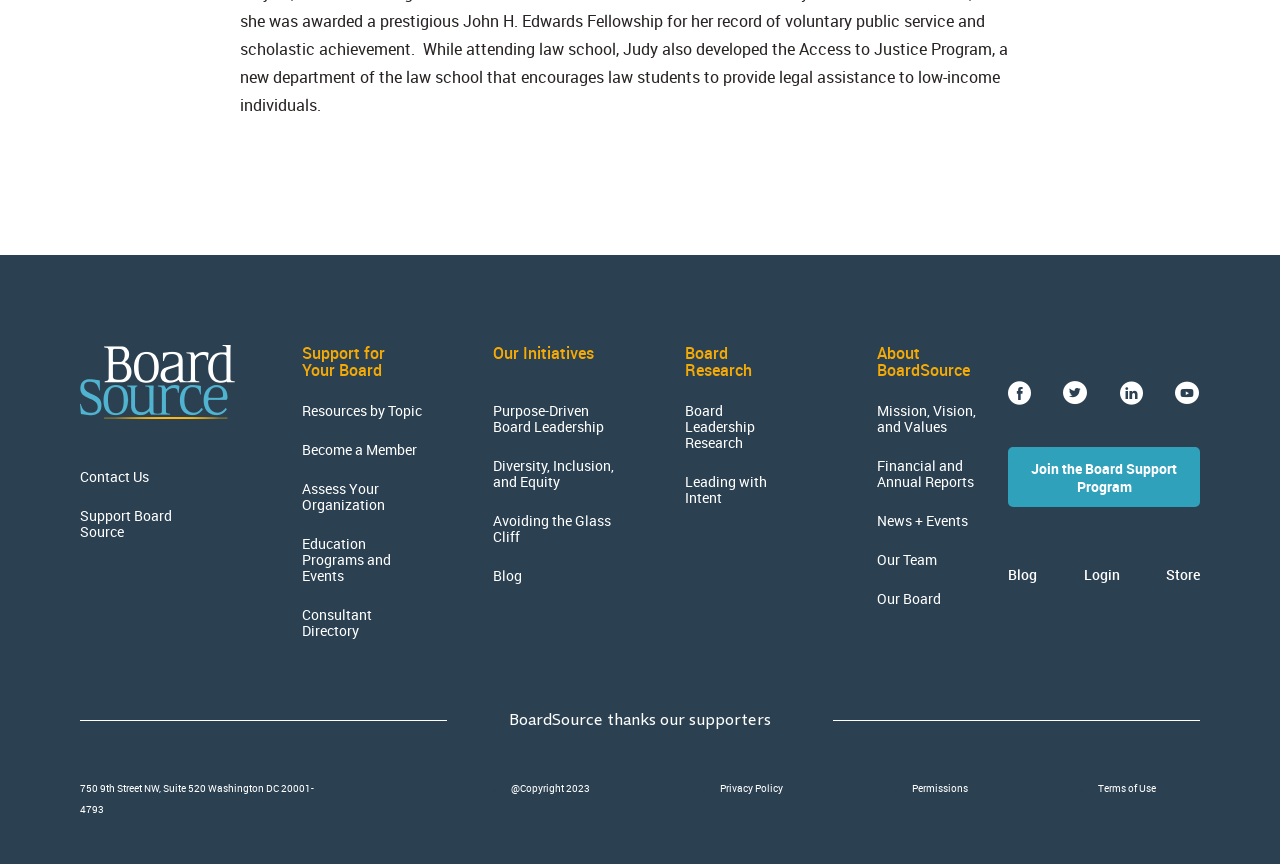Locate the UI element described by Our Initiatives in the provided webpage screenshot. Return the bounding box coordinates in the format (top-left x, top-left y, bottom-right x, bottom-right y), ensuring all values are between 0 and 1.

[0.385, 0.4, 0.474, 0.419]